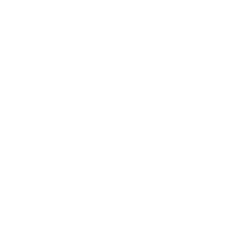What is the purpose of the family session?
Refer to the screenshot and answer in one word or phrase.

To preserve memorable moments